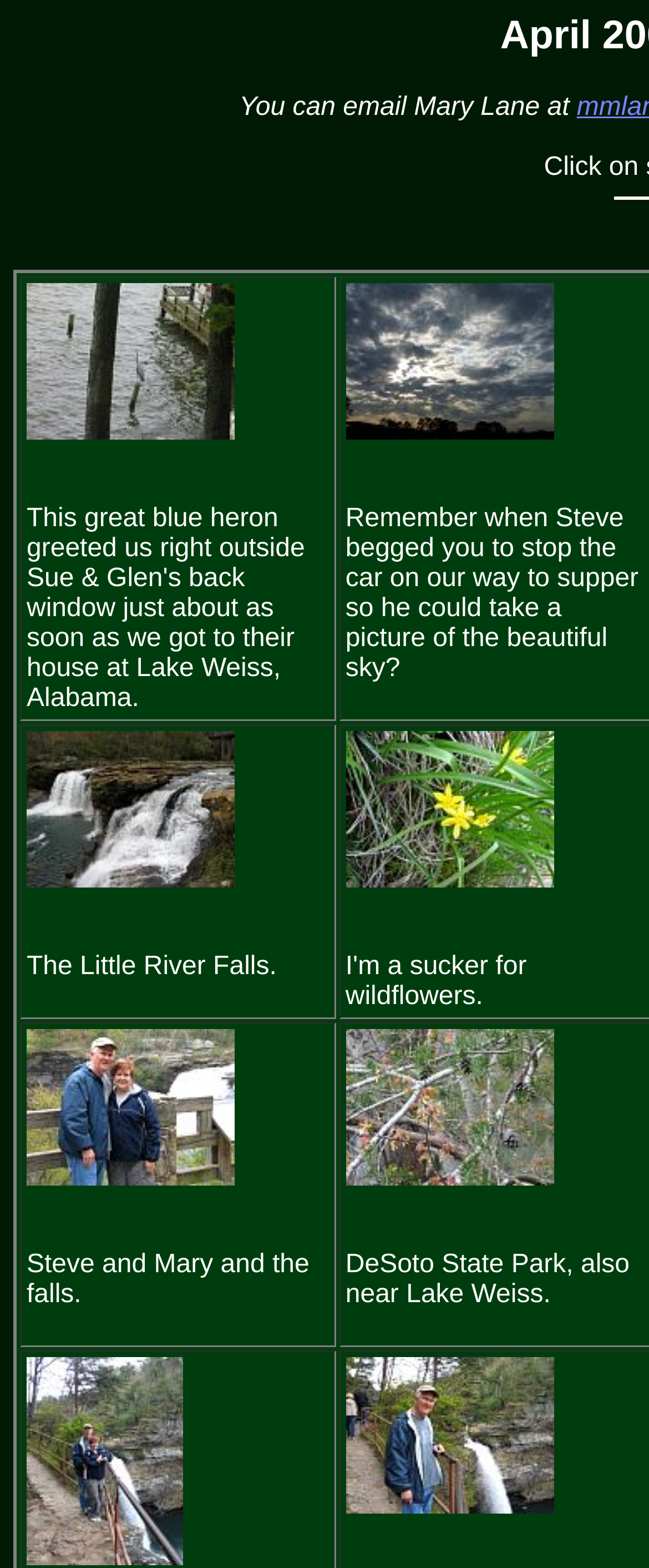How many images are on this webpage?
Give a one-word or short-phrase answer derived from the screenshot.

9